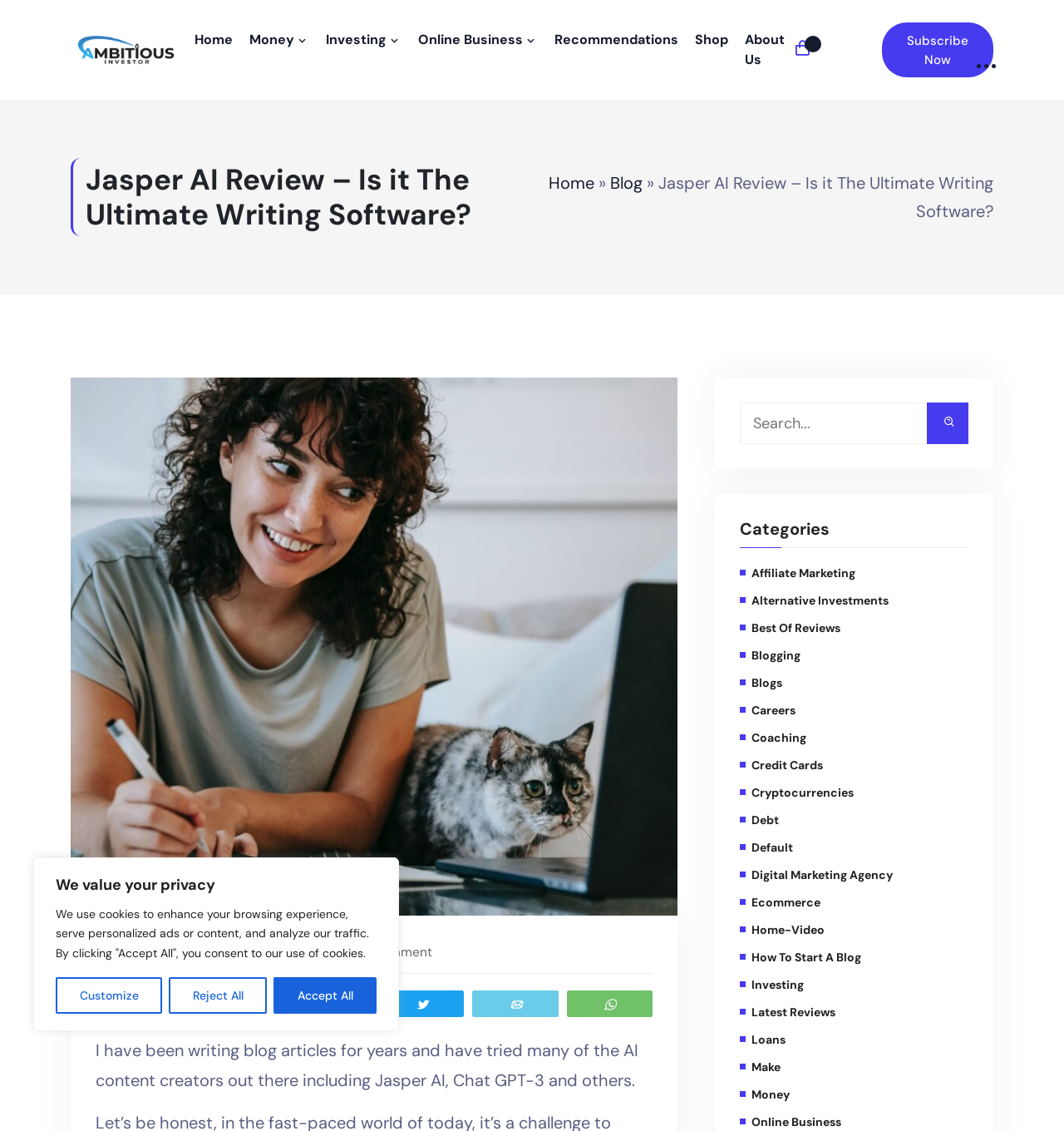From the element description: "How To Start A Blog", extract the bounding box coordinates of the UI element. The coordinates should be expressed as four float numbers between 0 and 1, in the order [left, top, right, bottom].

[0.706, 0.84, 0.809, 0.853]